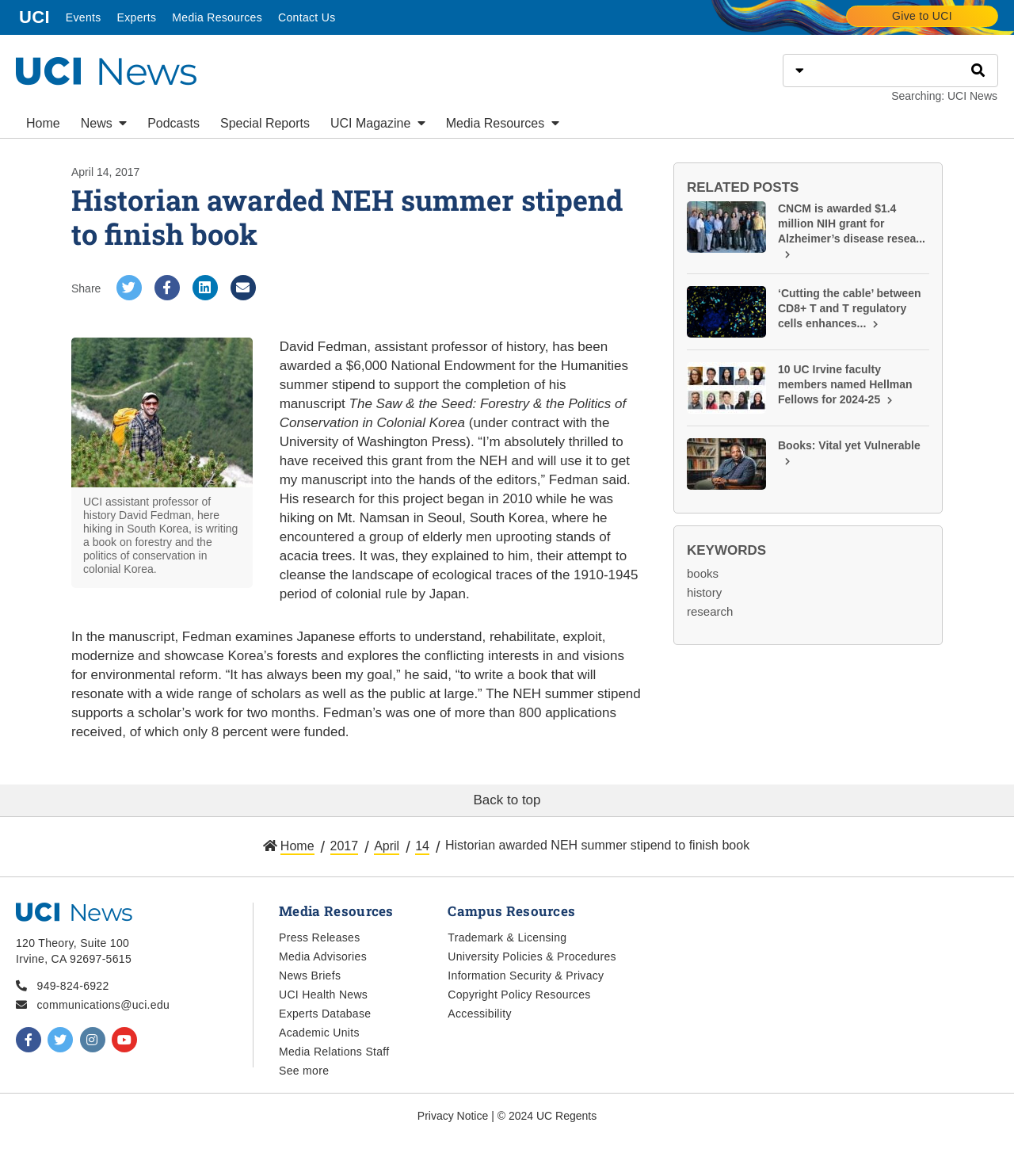Describe all visible elements and their arrangement on the webpage.

The webpage is about a news article from UCI News, with the title "Historian awarded NEH summer stipend to finish book". The article is dated April 14, 2017. 

At the top of the page, there is a navigation menu with links to "Home", "Events", "Experts", "Media Resources", and "Contact Us". Below this, there is a search bar with a button to select the search type. 

The main content of the page is divided into two sections. The left section contains the article, which includes a heading, a figure with a caption, and several paragraphs of text. The article is about David Fedman, an assistant professor of history, who has been awarded a $6,000 National Endowment for the Humanities summer stipend to complete his book on forestry and the politics of conservation in colonial Korea. 

The right section of the page contains a list of "RELATED POSTS" with links to other news articles, each with a brief summary and an image. There are also links to keywords related to the article, such as "books", "history", and "research". 

At the bottom of the page, there is a section with links to "Back to top", "UCI News", and a breadcrumb navigation menu showing the path to the current page. There is also a section with contact information, including an address, phone number, and email address, as well as links to UCI News' social media profiles.